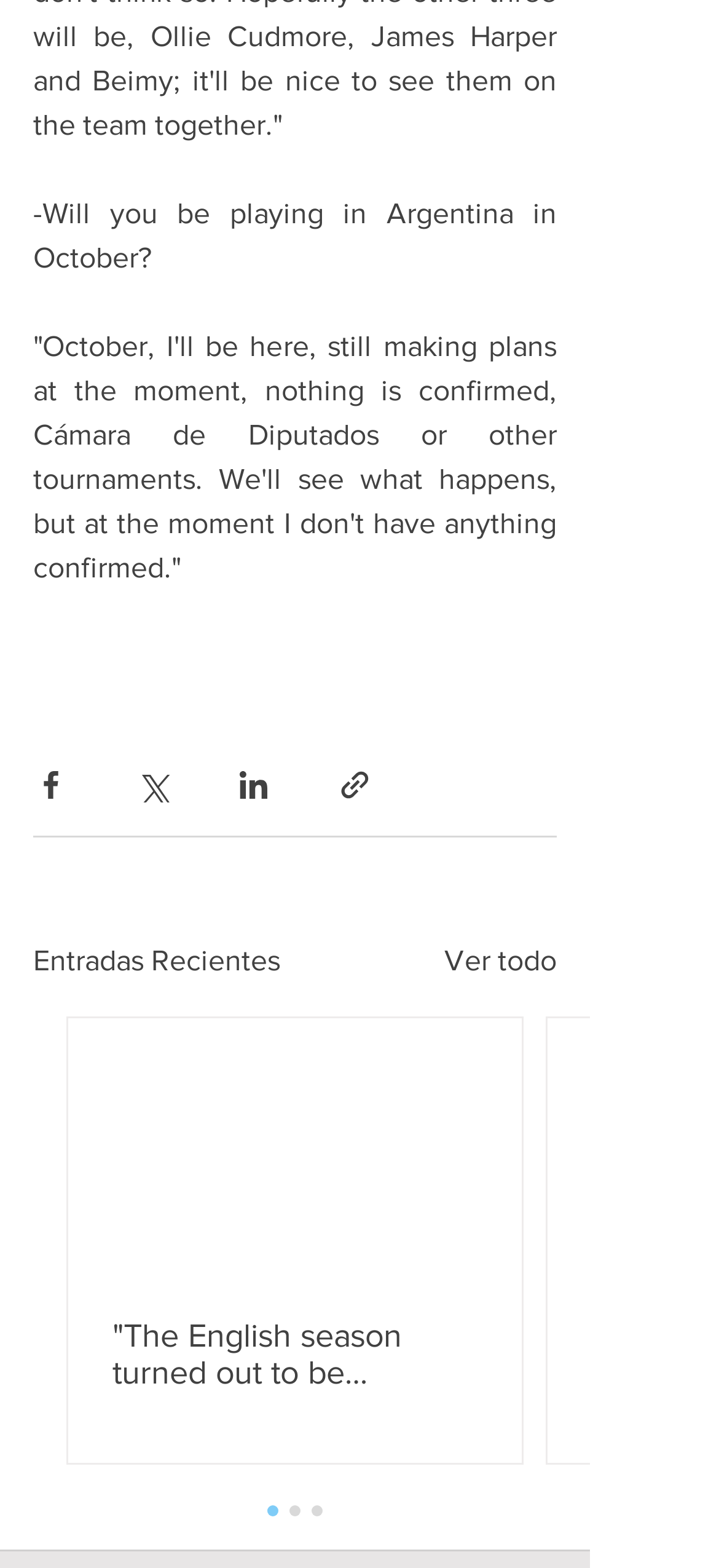Identify the bounding box coordinates necessary to click and complete the given instruction: "Share via Facebook".

[0.046, 0.489, 0.095, 0.512]